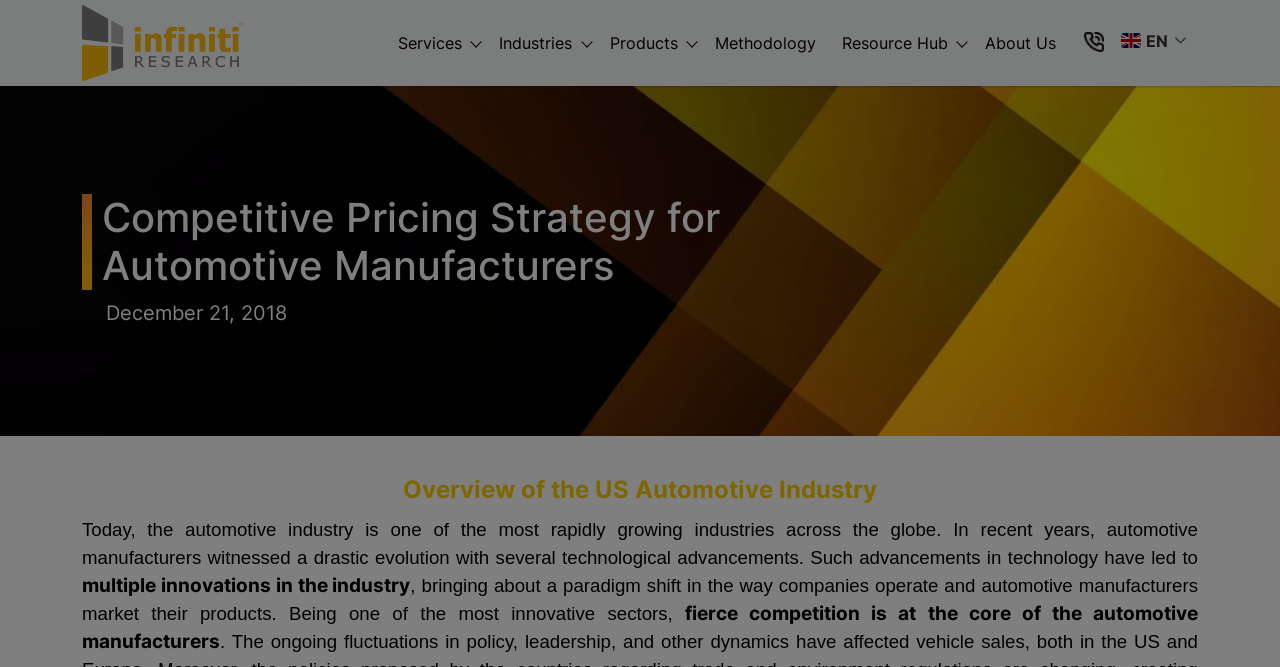What is the industry discussed on this webpage?
Answer the question with a thorough and detailed explanation.

Based on the webpage content, specifically the heading 'Competitive Pricing Strategy for Automotive Manufacturers' and the text 'Today, the automotive industry is one of the most rapidly growing industries across the globe.', it is clear that the industry being discussed is the automotive industry.